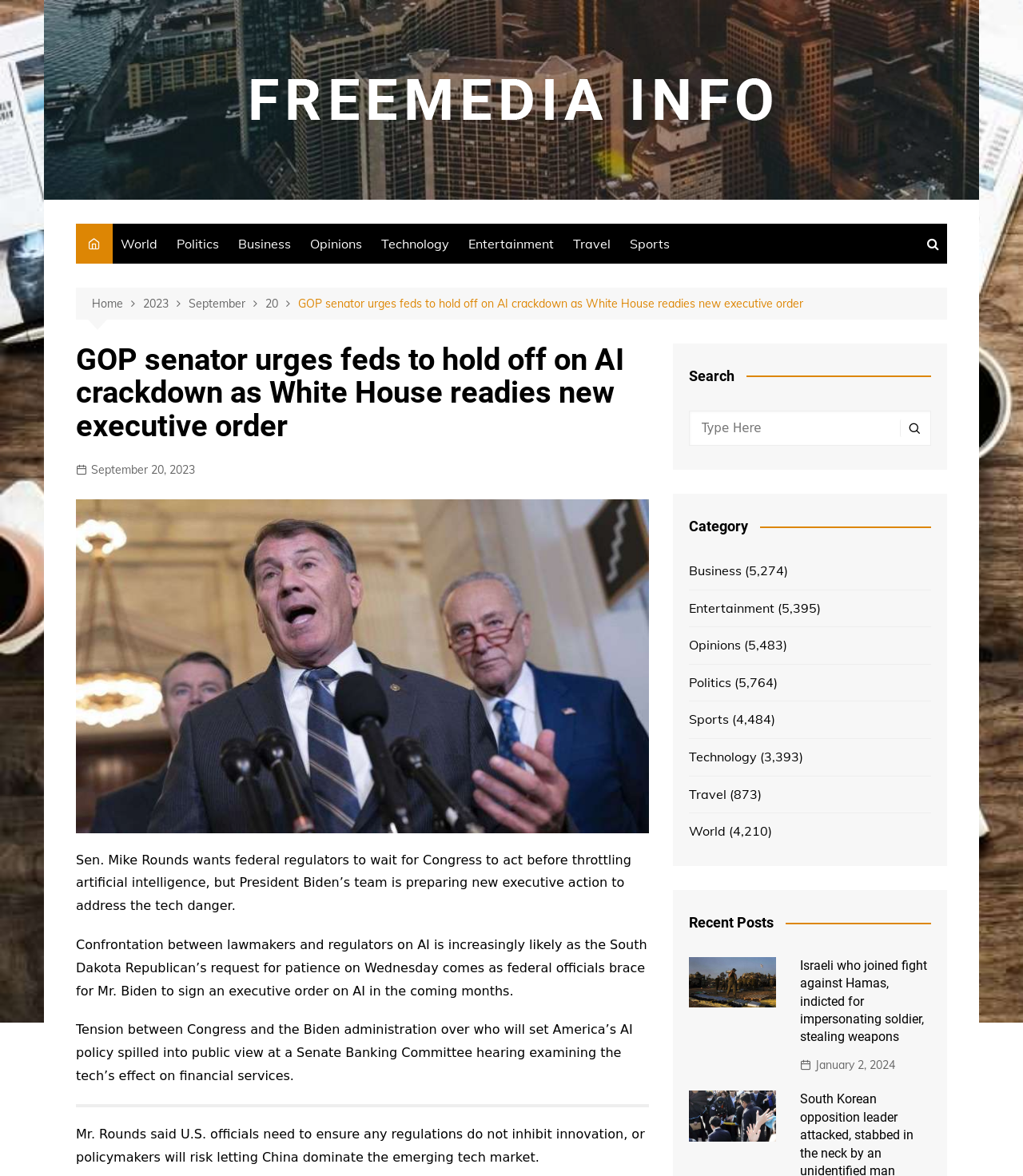Locate the bounding box coordinates of the area that needs to be clicked to fulfill the following instruction: "Click on the 'Technology' link". The coordinates should be in the format of four float numbers between 0 and 1, namely [left, top, right, bottom].

[0.365, 0.19, 0.447, 0.224]